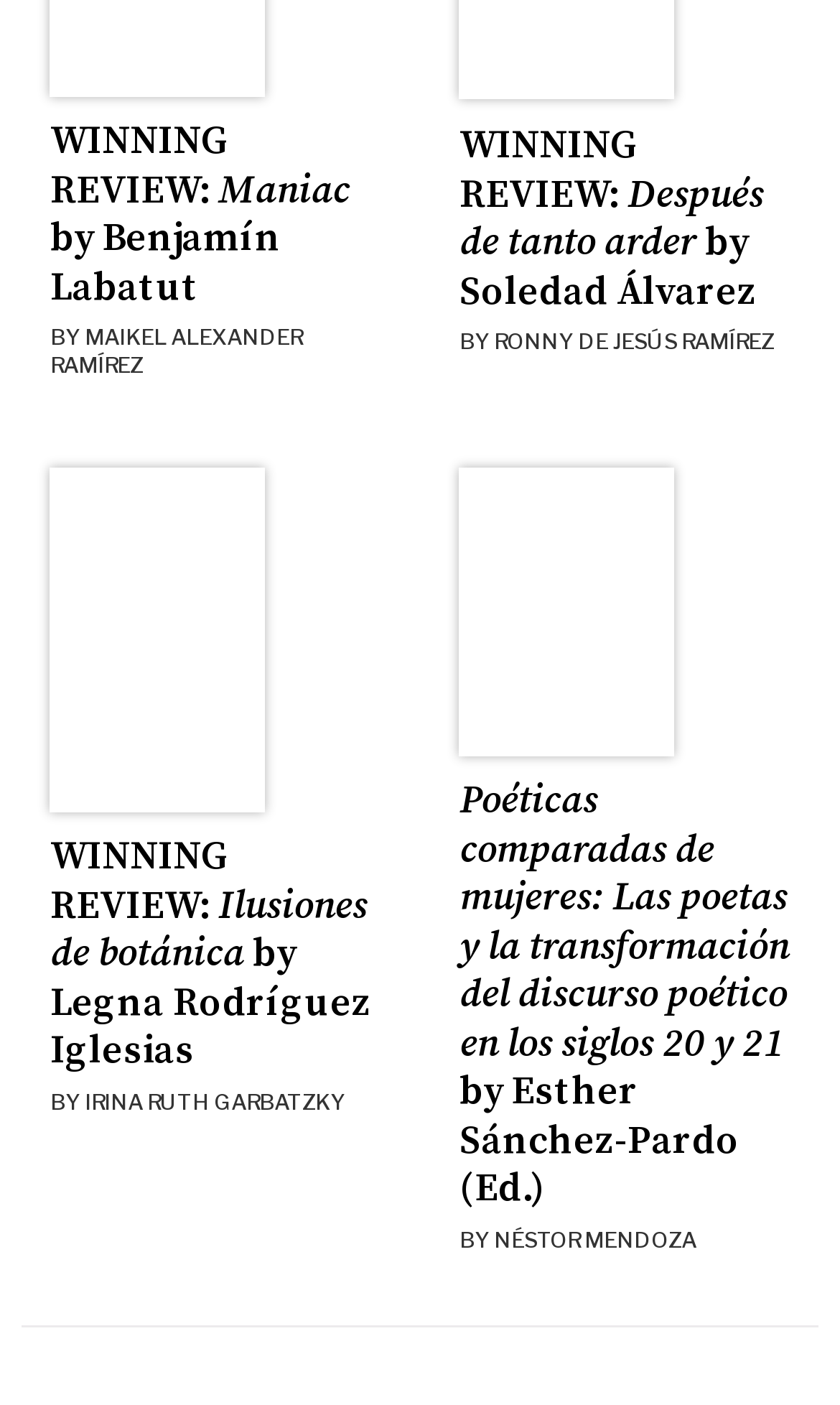Identify the bounding box coordinates for the UI element described as: "MAIKEL ALEXANDER RAMÍREZ". The coordinates should be provided as four floats between 0 and 1: [left, top, right, bottom].

[0.059, 0.231, 0.359, 0.268]